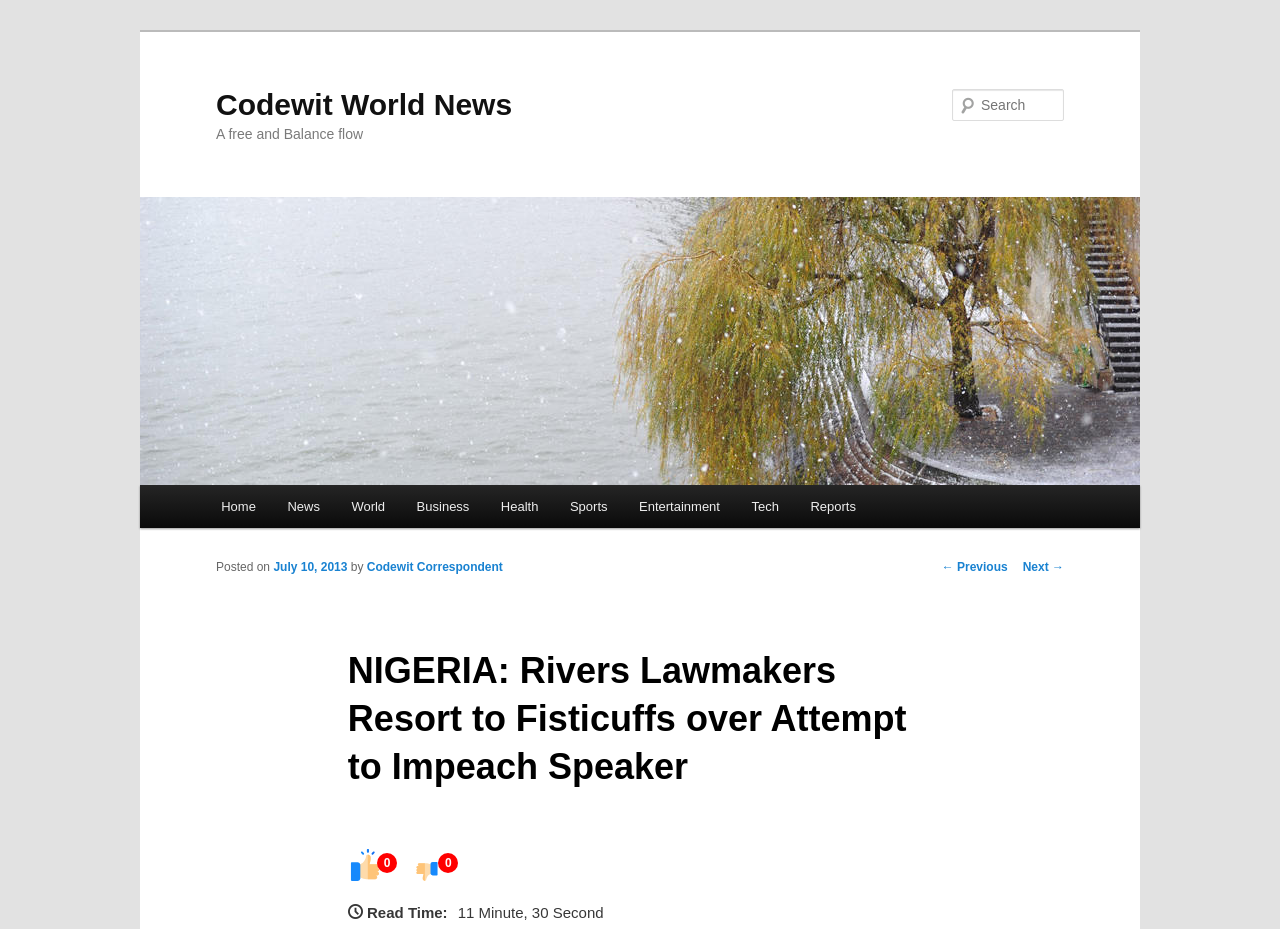What is the title of the news article on this webpage?
Kindly give a detailed and elaborate answer to the question.

The title of the news article can be found in the main content area of the webpage, where it is written in a large font size. It is a heading that summarizes the content of the article.